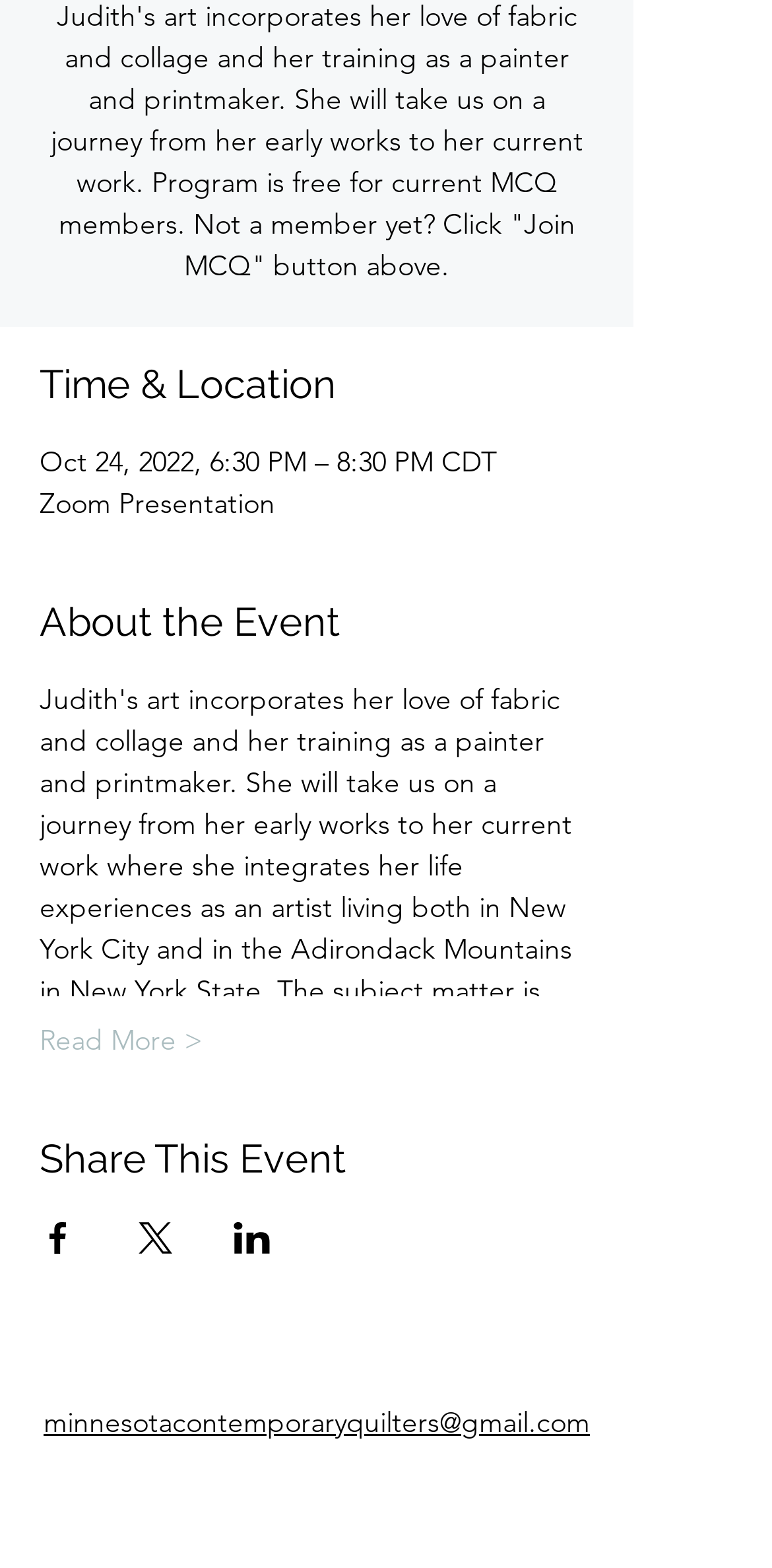Analyze the image and deliver a detailed answer to the question: What is the date of the event?

I found the date of the event by looking at the 'Time & Location' section, where it says 'Oct 24, 2022, 6:30 PM – 8:30 PM CDT'.